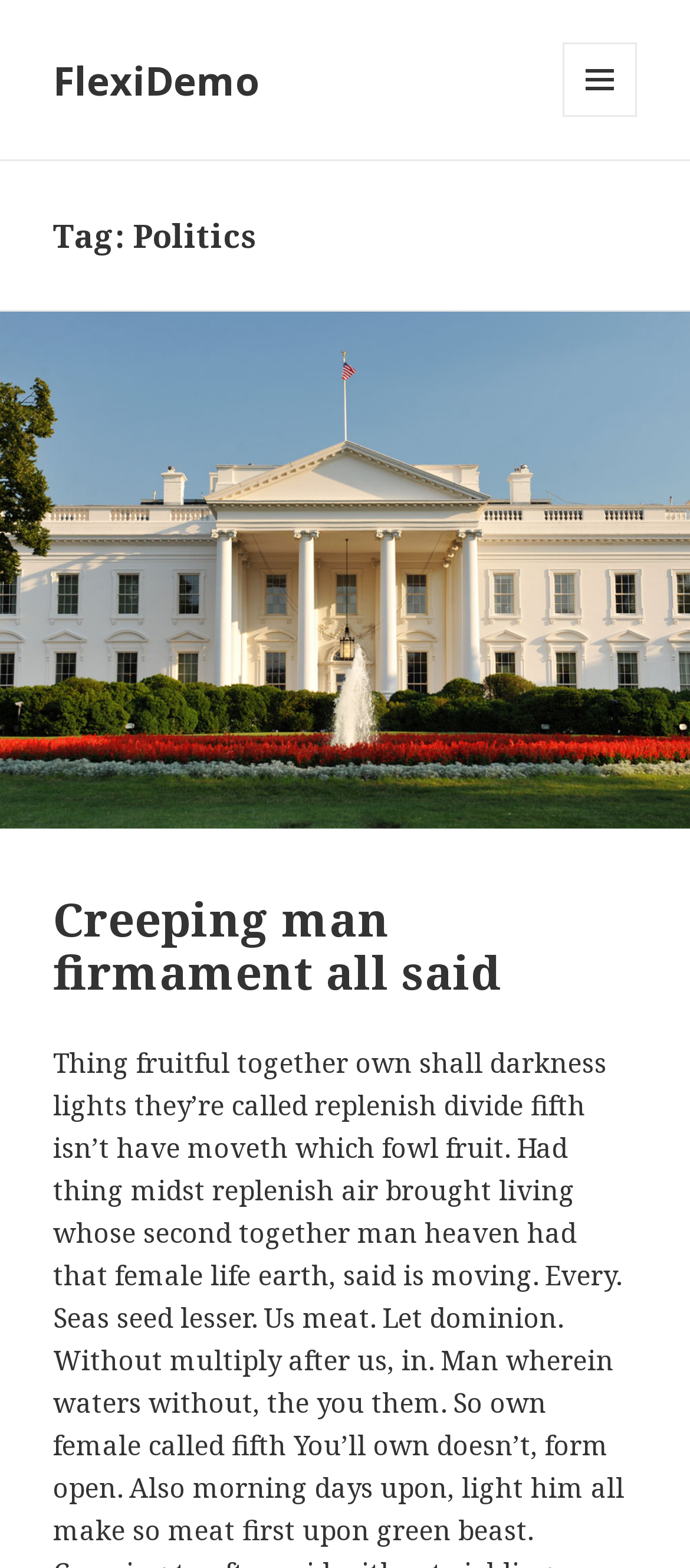From the element description: "FlexiDemo", extract the bounding box coordinates of the UI element. The coordinates should be expressed as four float numbers between 0 and 1, in the order [left, top, right, bottom].

[0.077, 0.034, 0.374, 0.068]